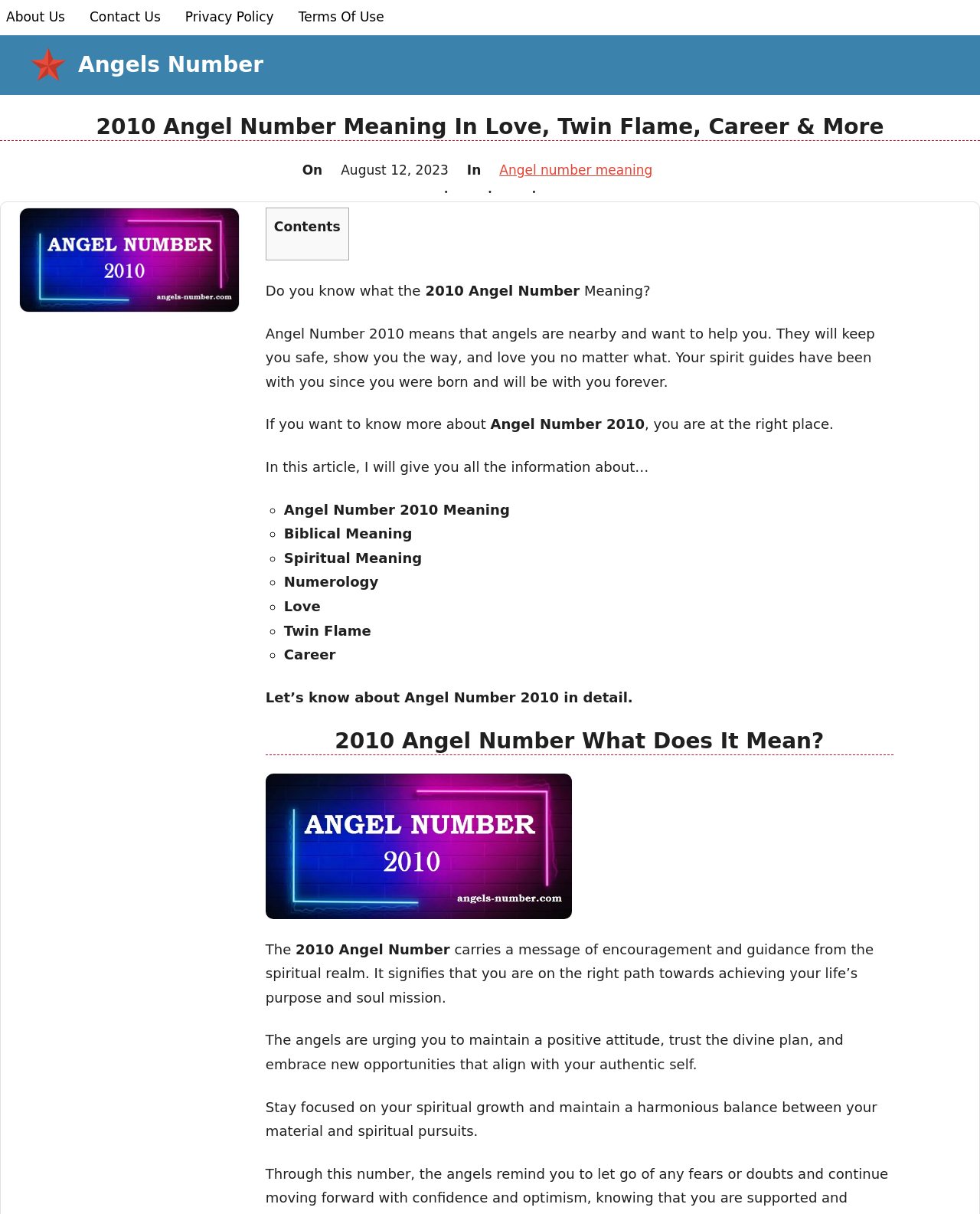Provide a short, one-word or phrase answer to the question below:
What is the bounding box coordinate of the image '2010 Angel Number'?

[0.02, 0.167, 0.244, 0.262]